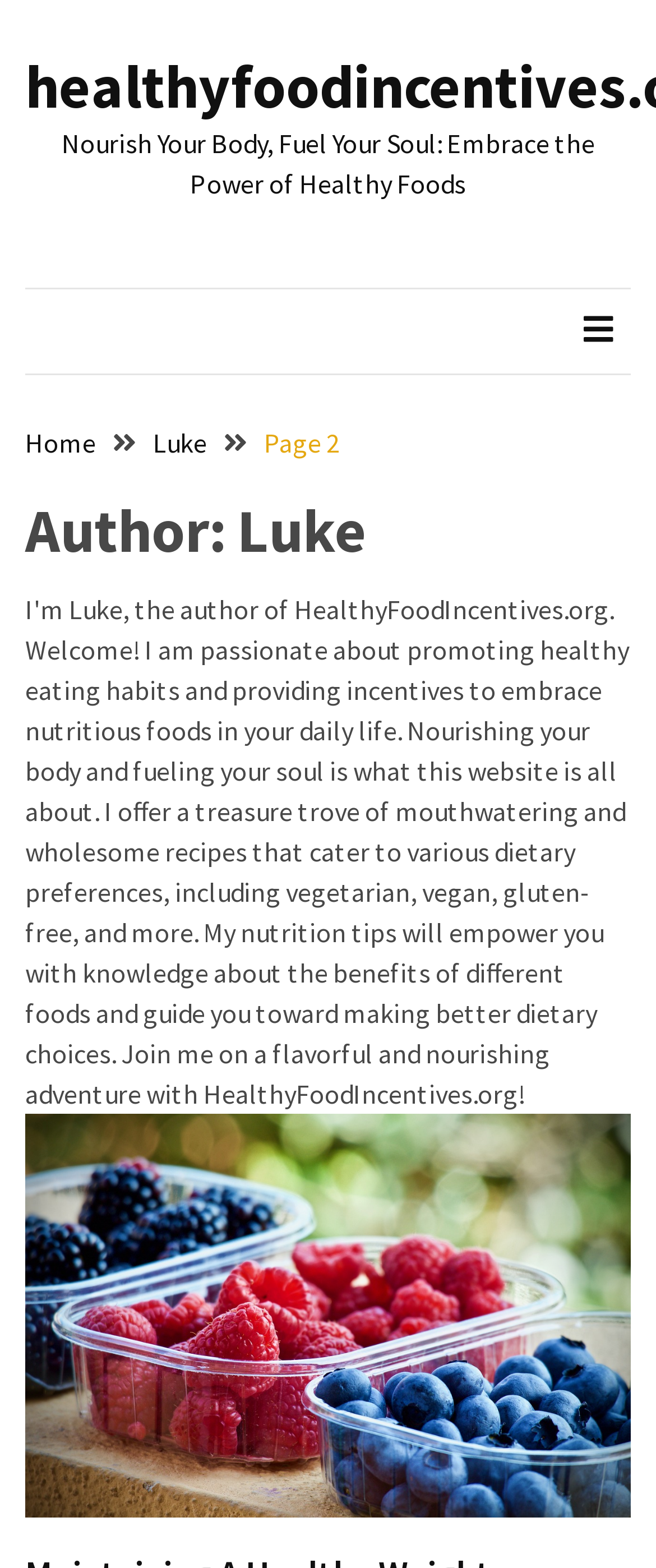Reply to the question with a single word or phrase:
What is the slogan of the webpage?

Nourish Your Body, Fuel Your Soul: Embrace the Power of Healthy Foods